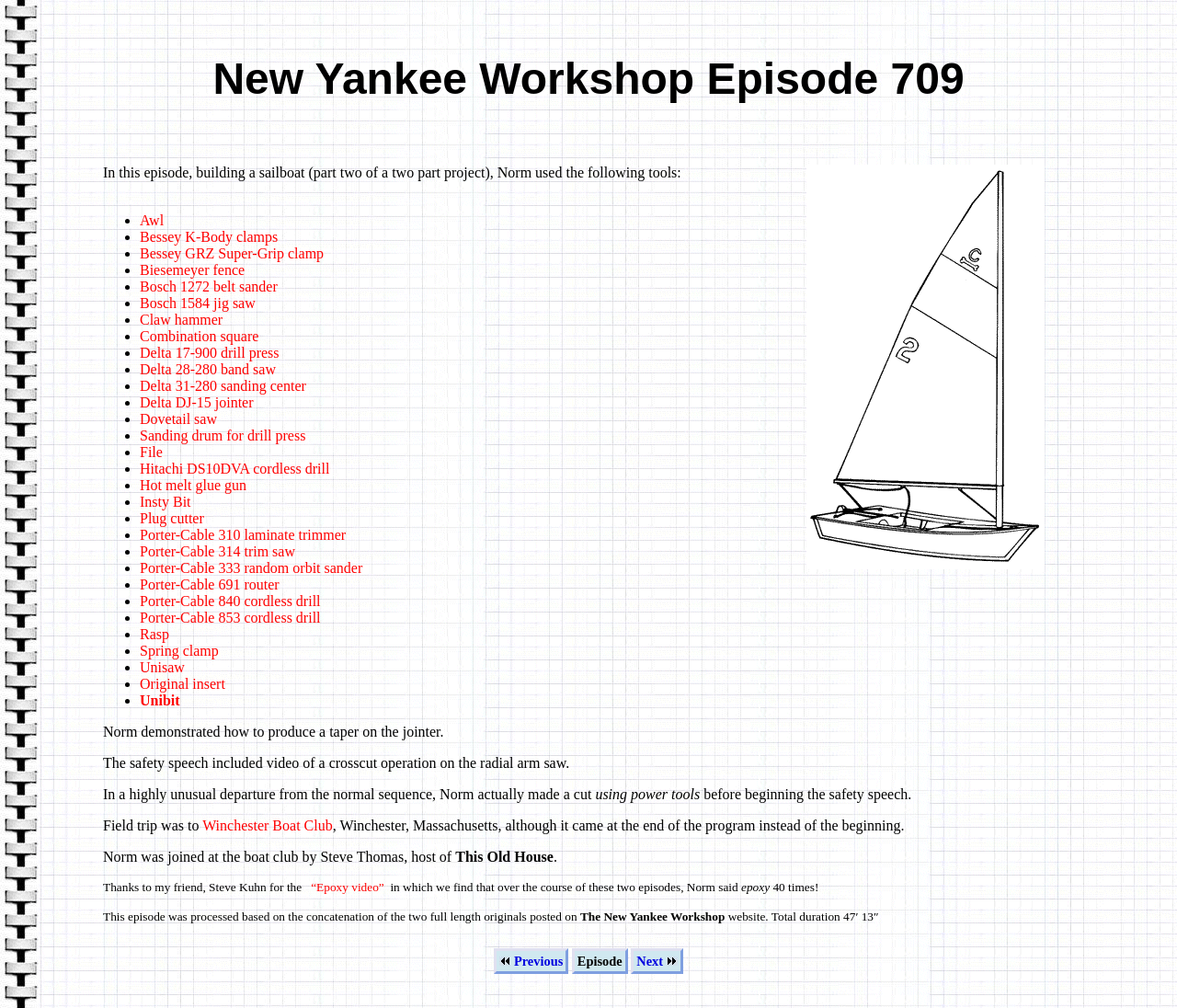Use a single word or phrase to answer the question:
What tool did Norm use to produce a taper on the jointer?

Jointer